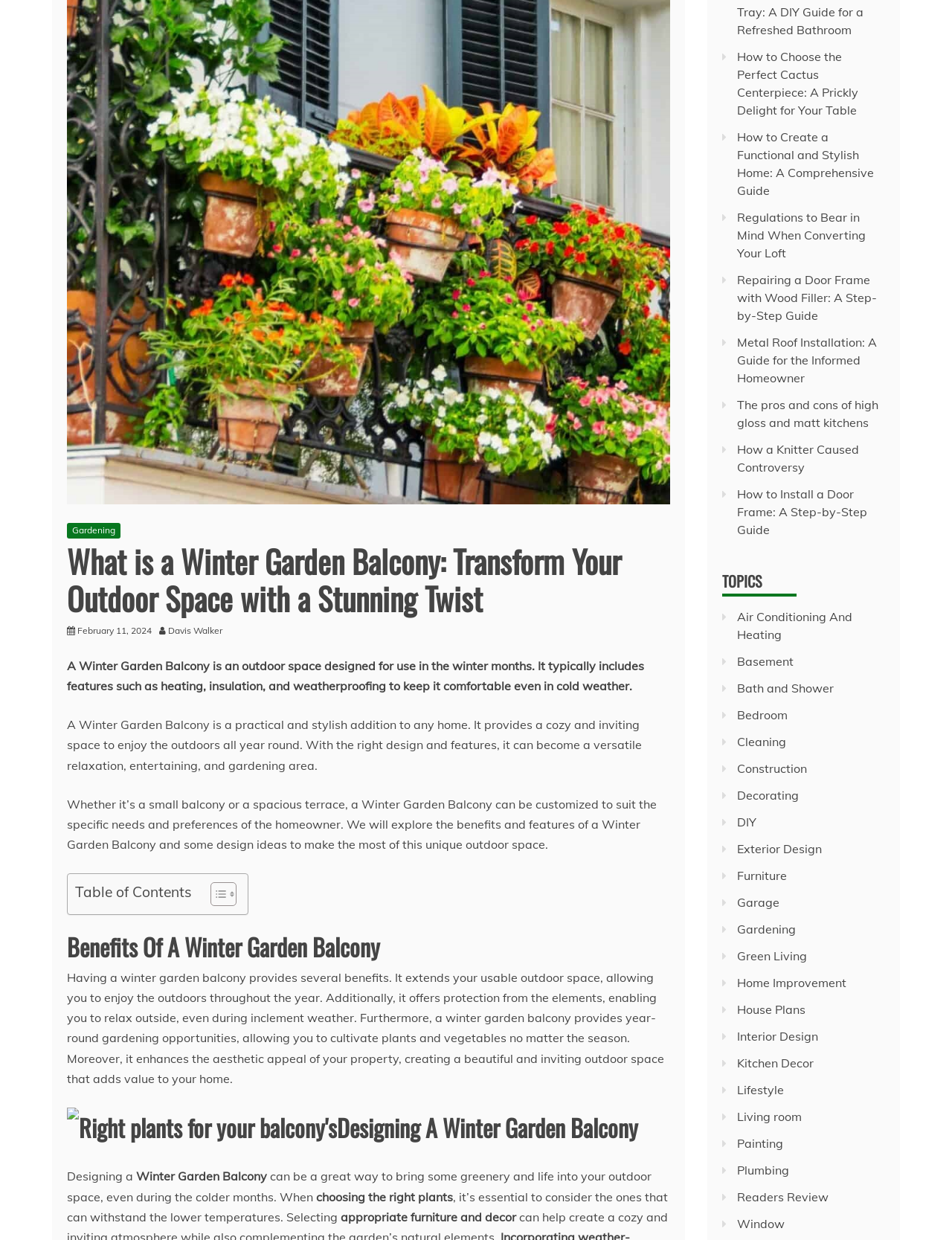Extract the bounding box coordinates of the UI element described by: "Bath and Shower". The coordinates should include four float numbers ranging from 0 to 1, e.g., [left, top, right, bottom].

[0.775, 0.549, 0.876, 0.561]